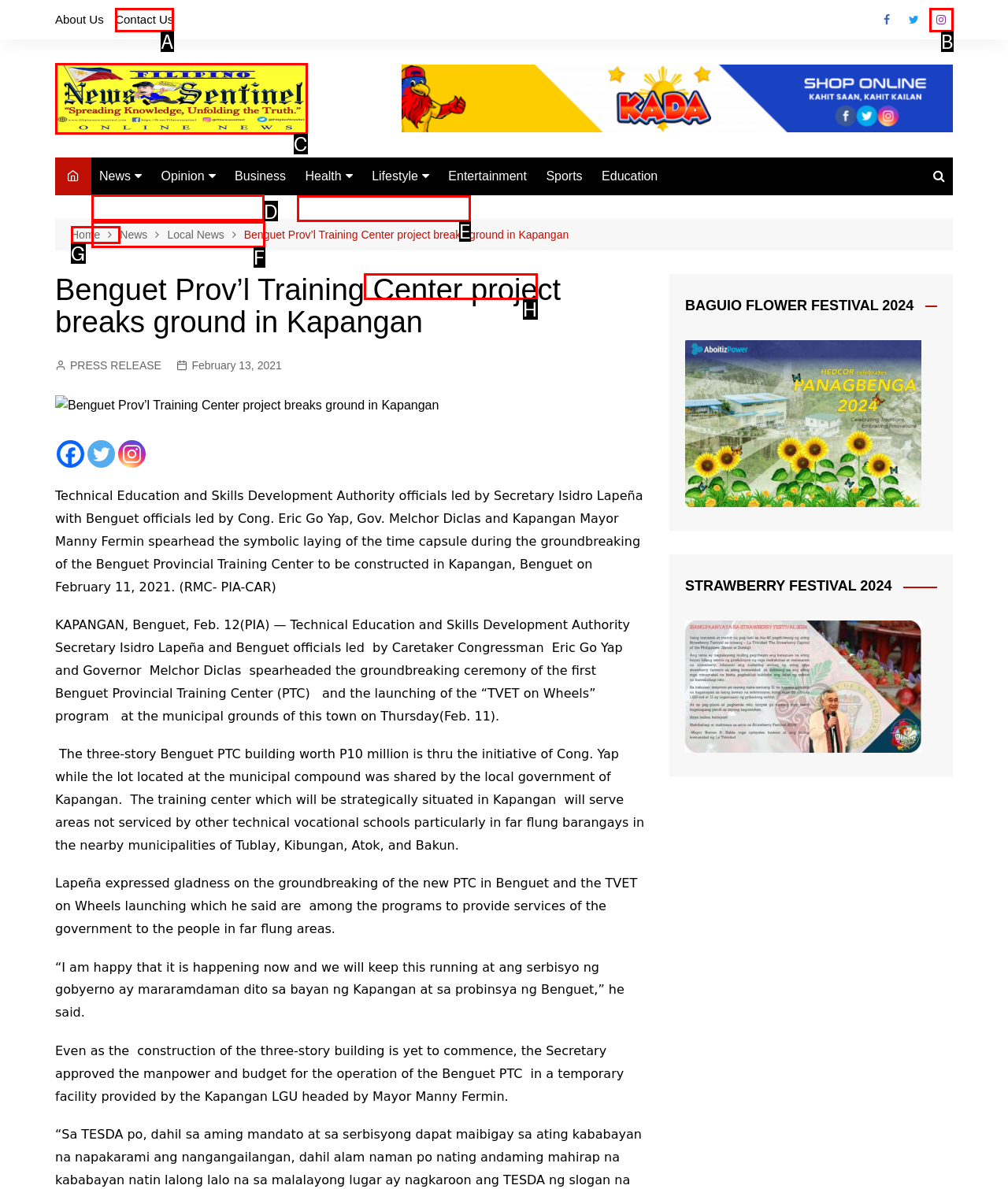Indicate which HTML element you need to click to complete the task: Click on Personal Loans. Provide the letter of the selected option directly.

None